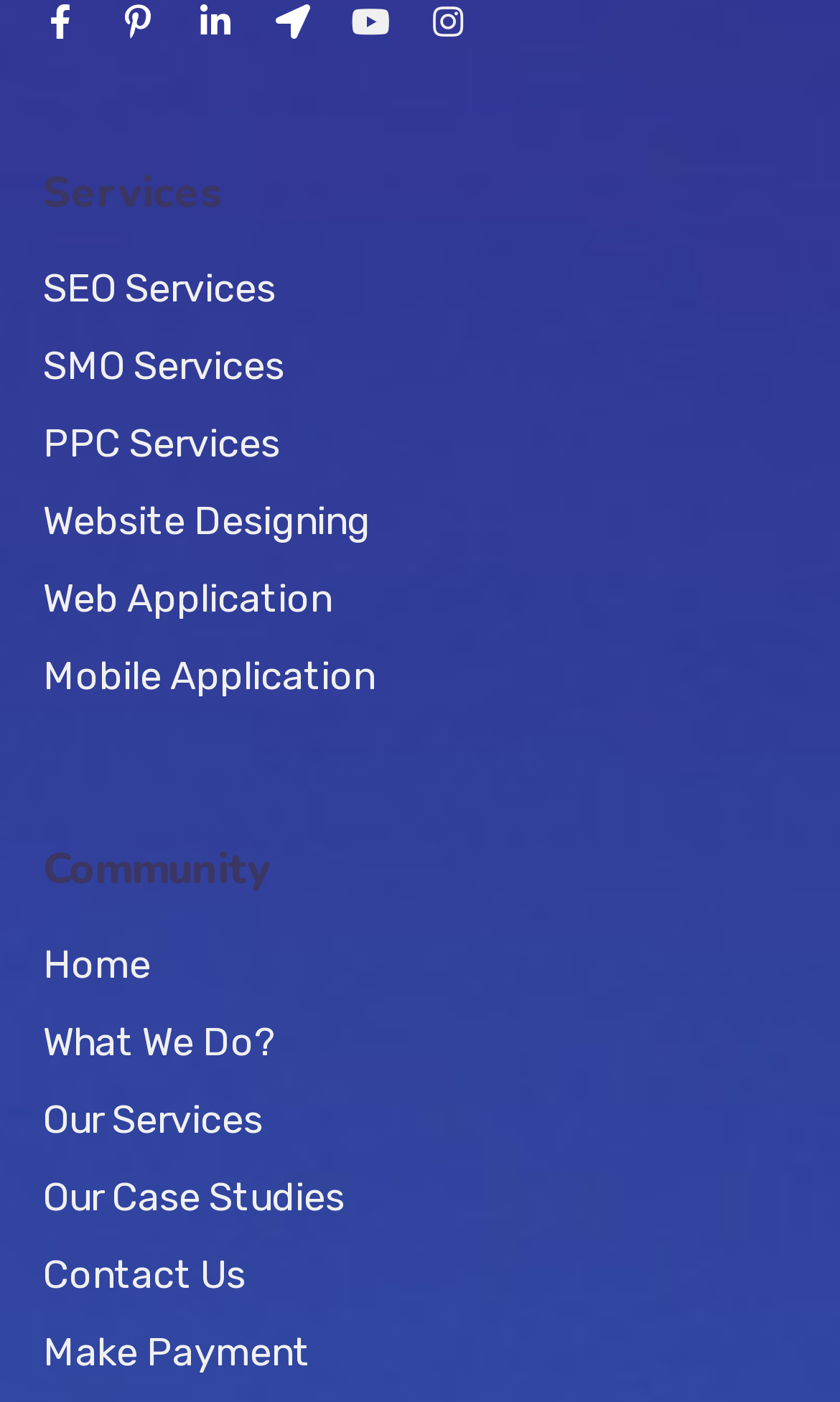Pinpoint the bounding box coordinates of the clickable element to carry out the following instruction: "Explore Our Case Studies."

[0.051, 0.826, 0.949, 0.881]